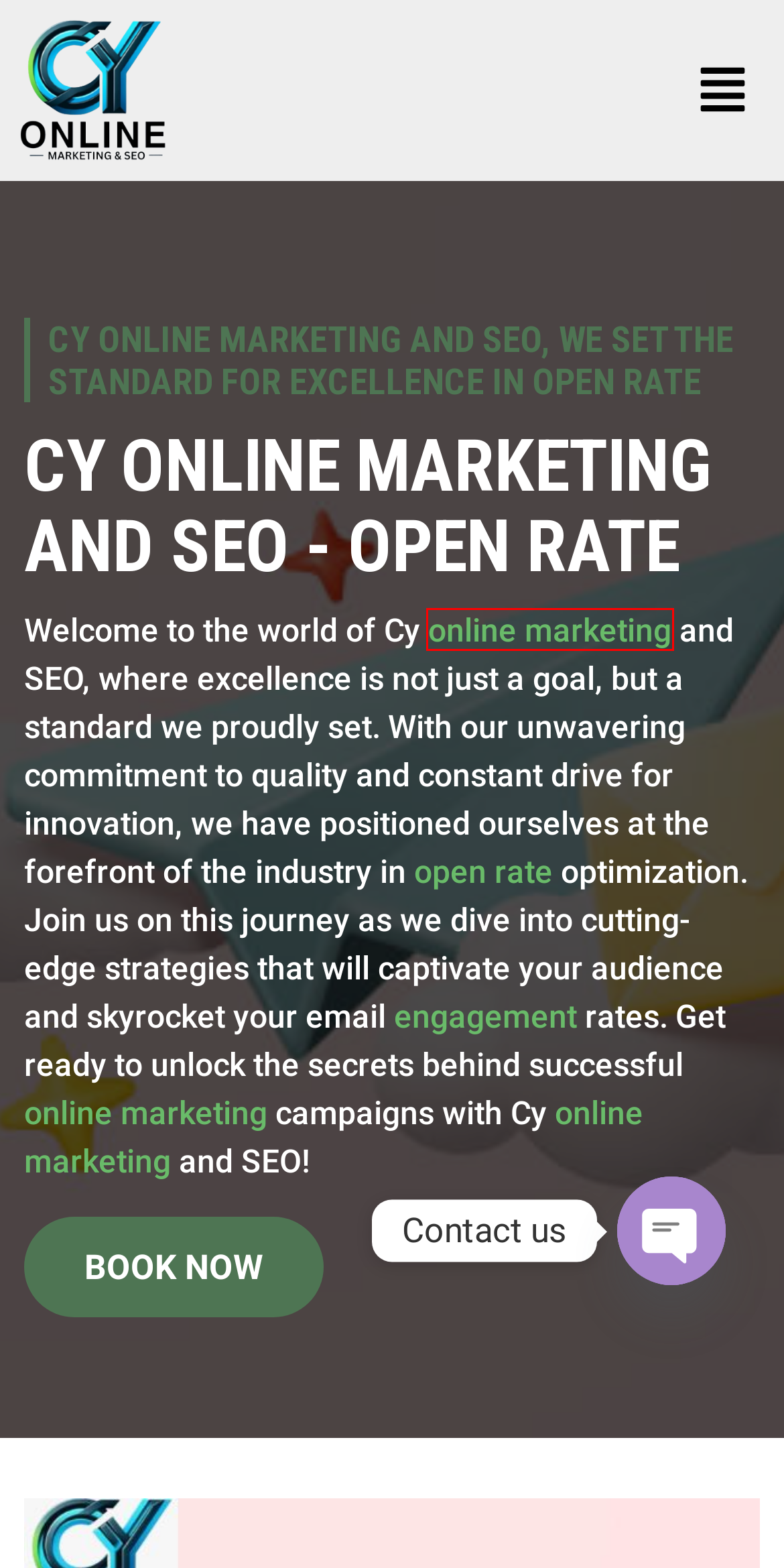You have a screenshot showing a webpage with a red bounding box around a UI element. Choose the webpage description that best matches the new page after clicking the highlighted element. Here are the options:
A. Storytelling - Cy Online Marketing And SEO
B. SEO - Cy Online Marketing And SEO
C. Online Marketing - Cy Online Marketing And SEO
D. Engagement - Cy Online Marketing And SEO
E. Cy Online Marketing And SEO
F. Call-to-Action - Cy Online Marketing And SEO
G. Social Media Marketing - Cy Online Marketing And SEO
H. User Experience - Cy Online Marketing And SEO

C